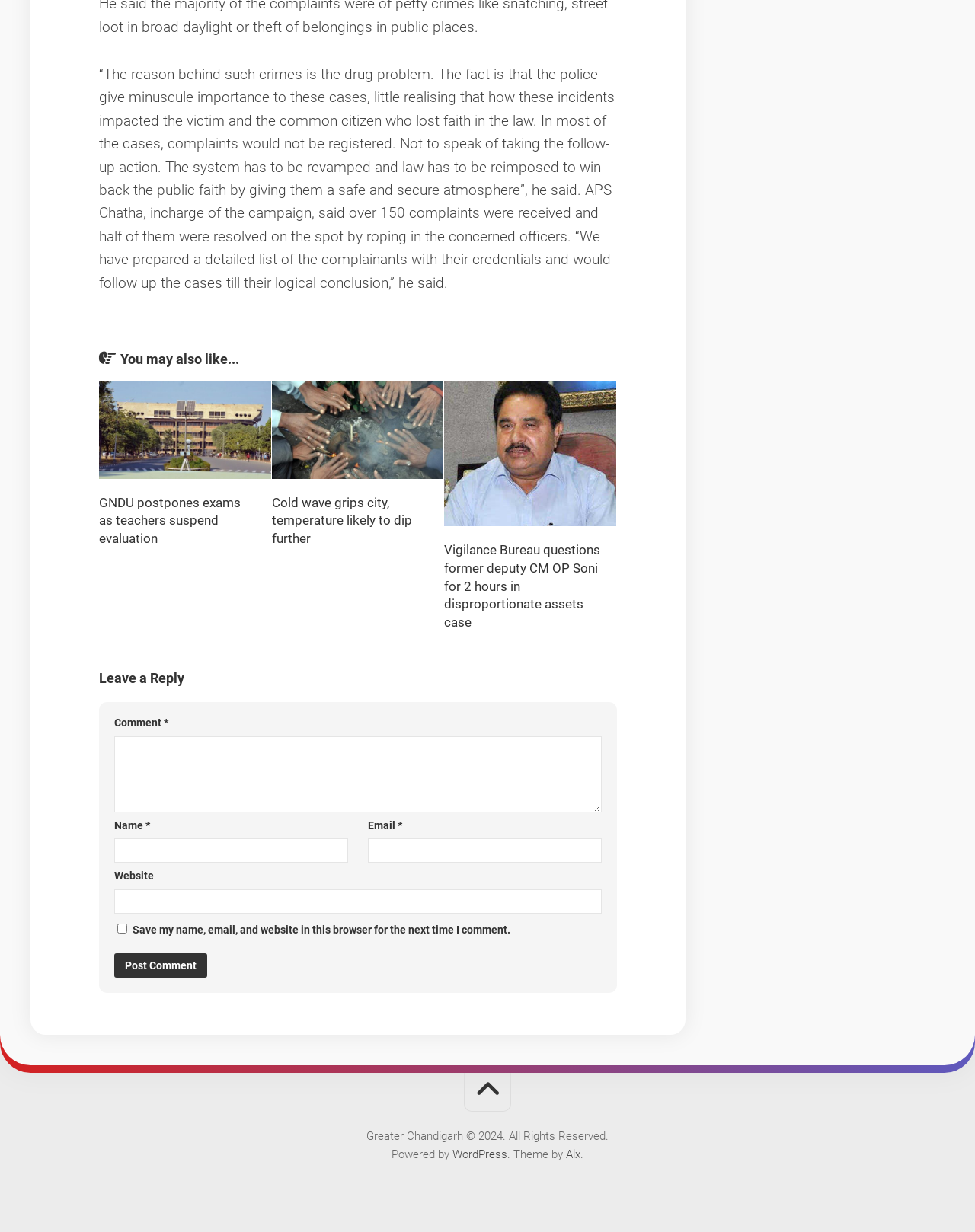What is the name of the platform powering the website?
Please provide an in-depth and detailed response to the question.

The website has a footer section that mentions 'Powered by WordPress', which indicates that the platform powering the website is WordPress.